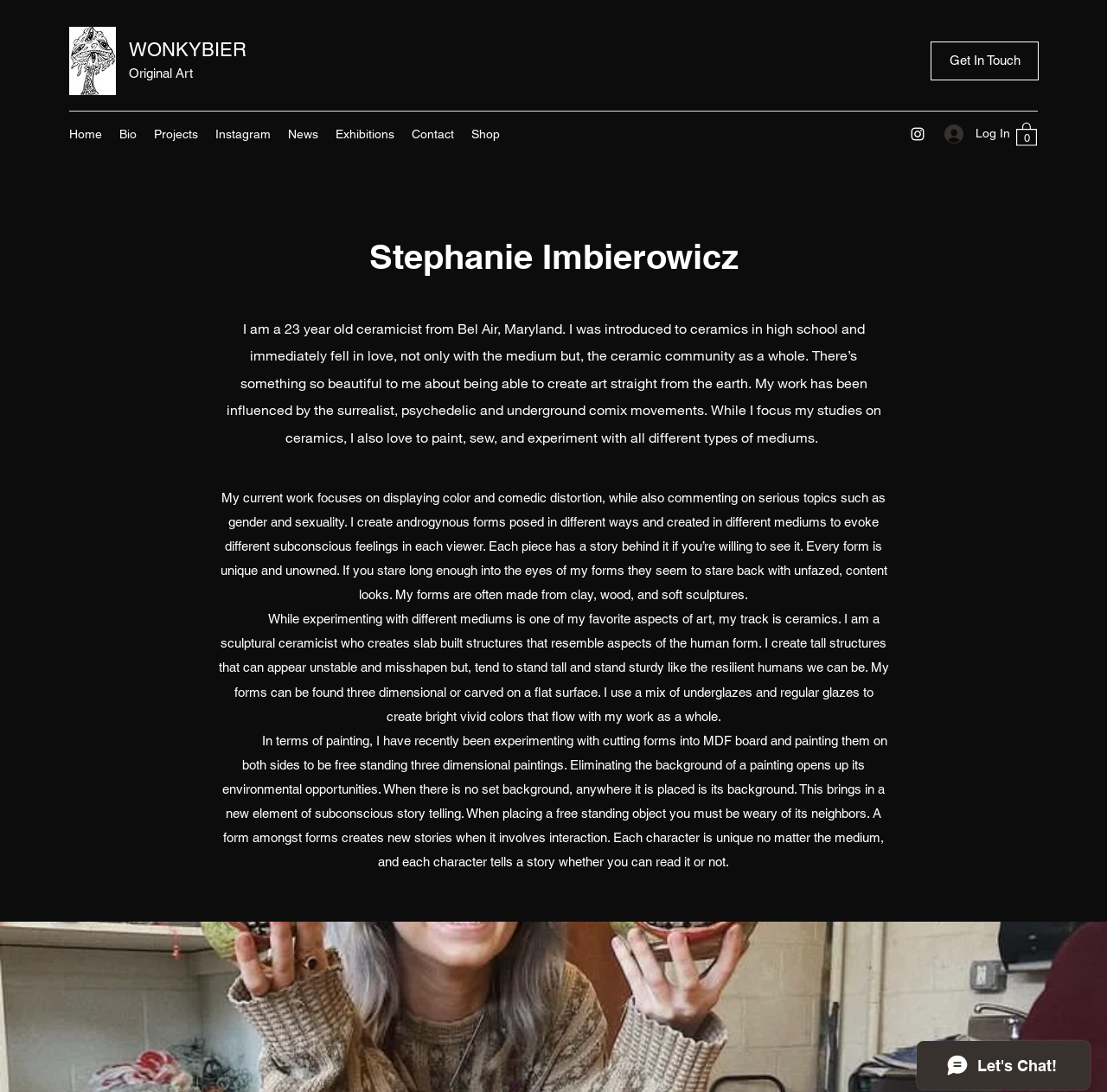What is the theme of the ceramicist's work? Look at the image and give a one-word or short phrase answer.

Human form and serious topics